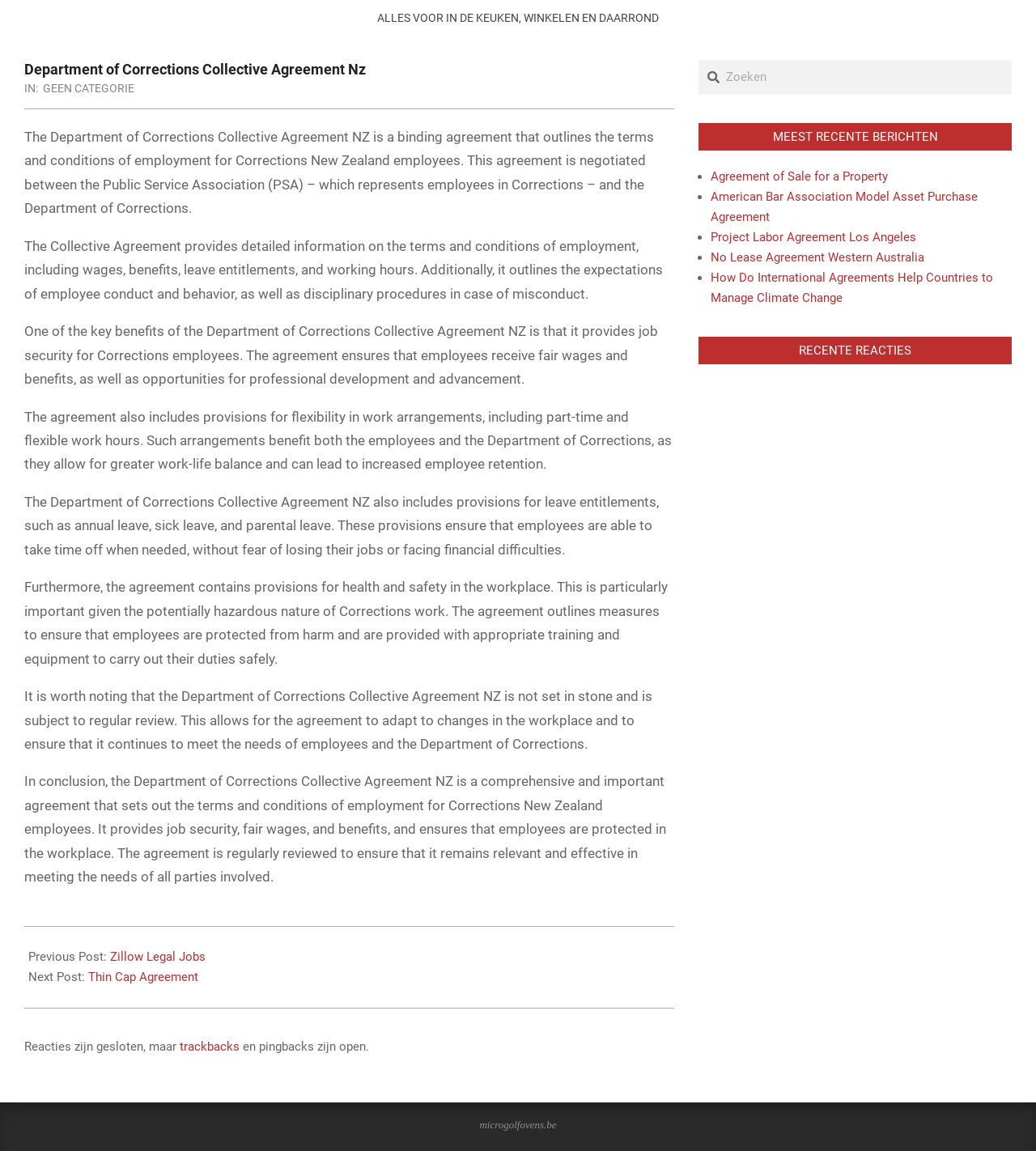Identify the primary heading of the webpage and provide its text.

Department of Corrections Collective Agreement Nz